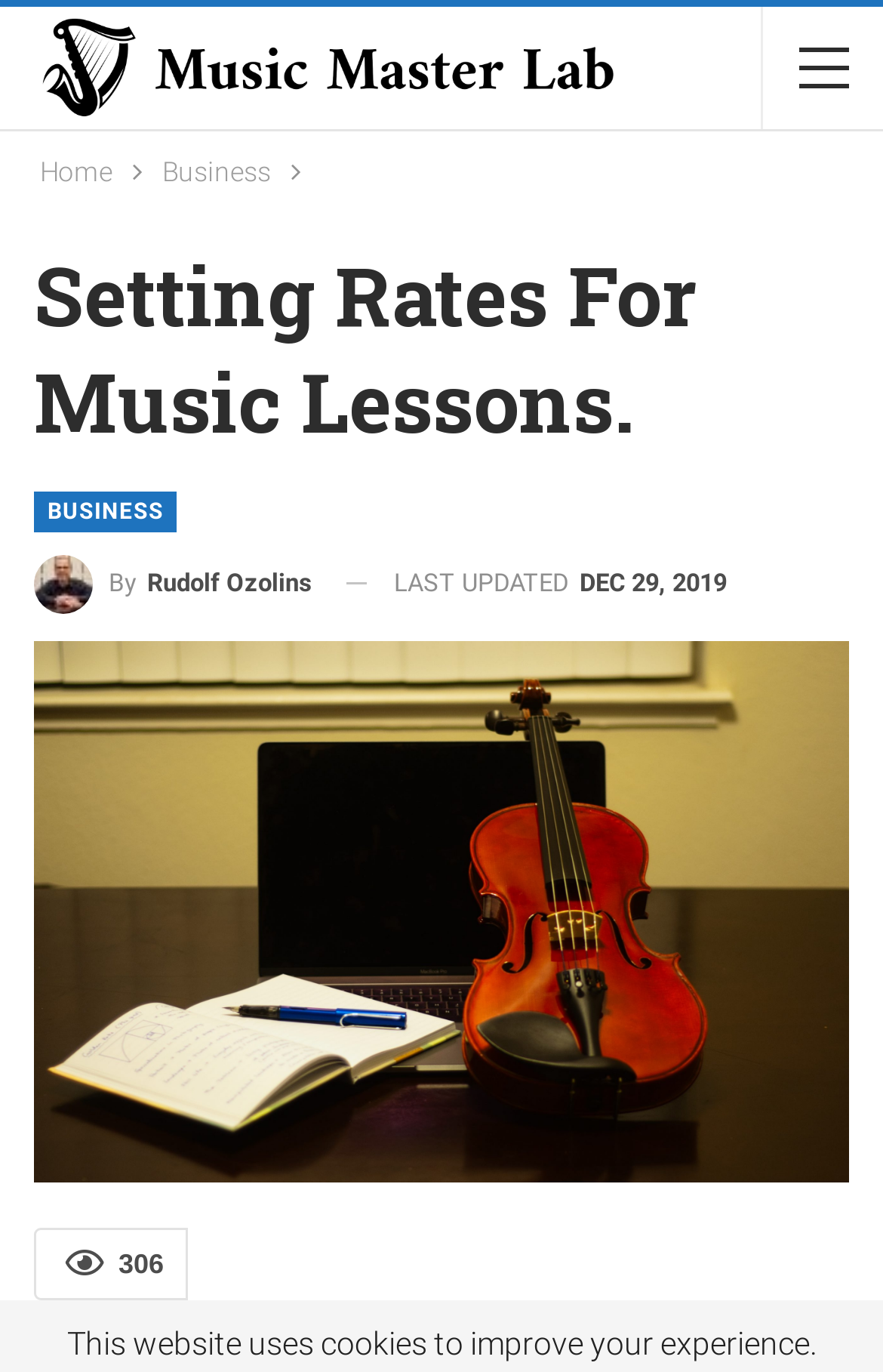What is the number displayed at the bottom of the webpage?
Kindly give a detailed and elaborate answer to the question.

The number 306 is displayed at the bottom of the webpage, and it can be identified by its bounding box coordinates and OCR text. It is a StaticText element.